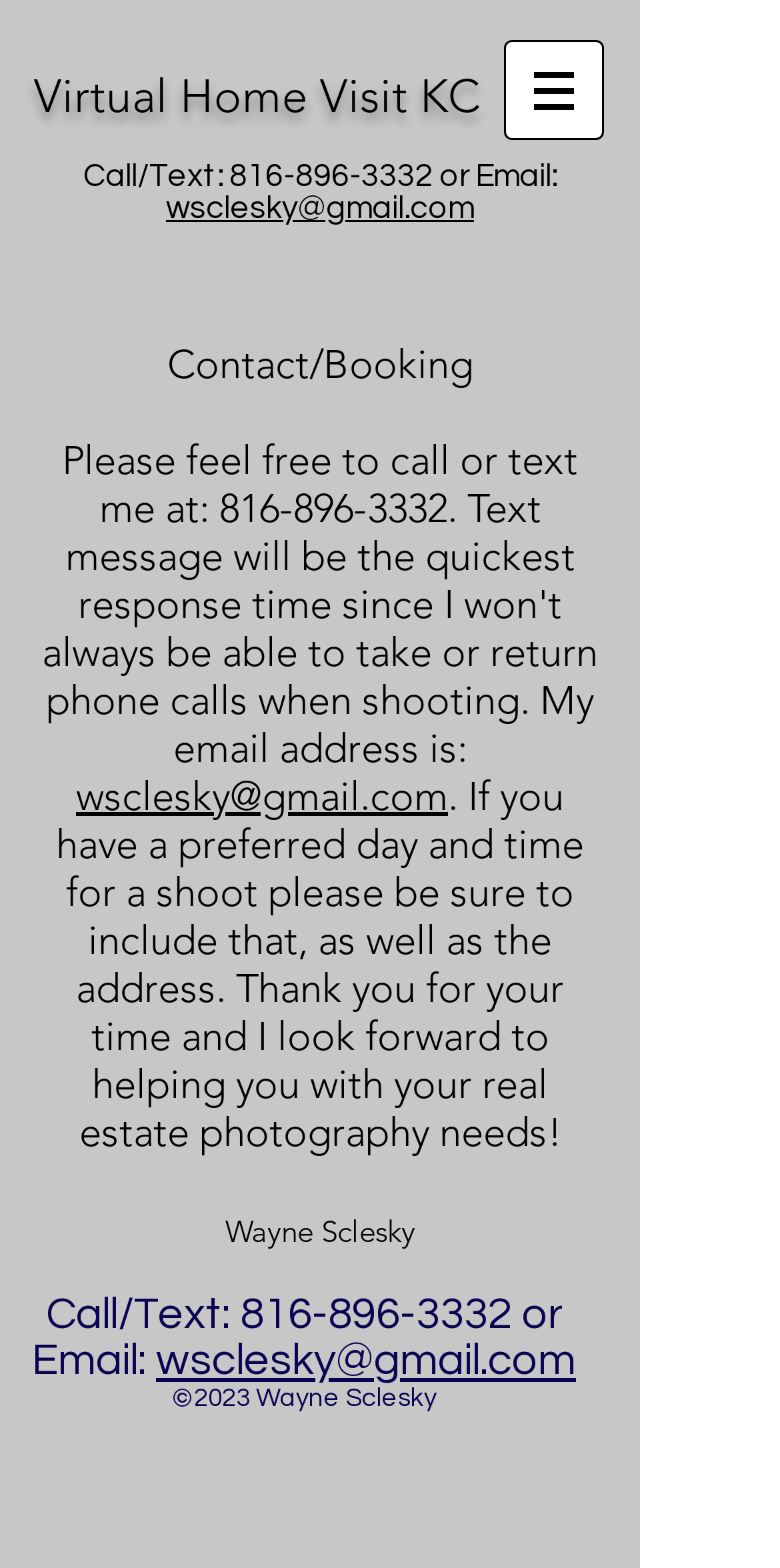What is the year of copyright?
Please analyze the image and answer the question with as much detail as possible.

The year of copyright can be found in the footer section of the webpage, which is located at the bottom of the page. It is mentioned as '©2023'.